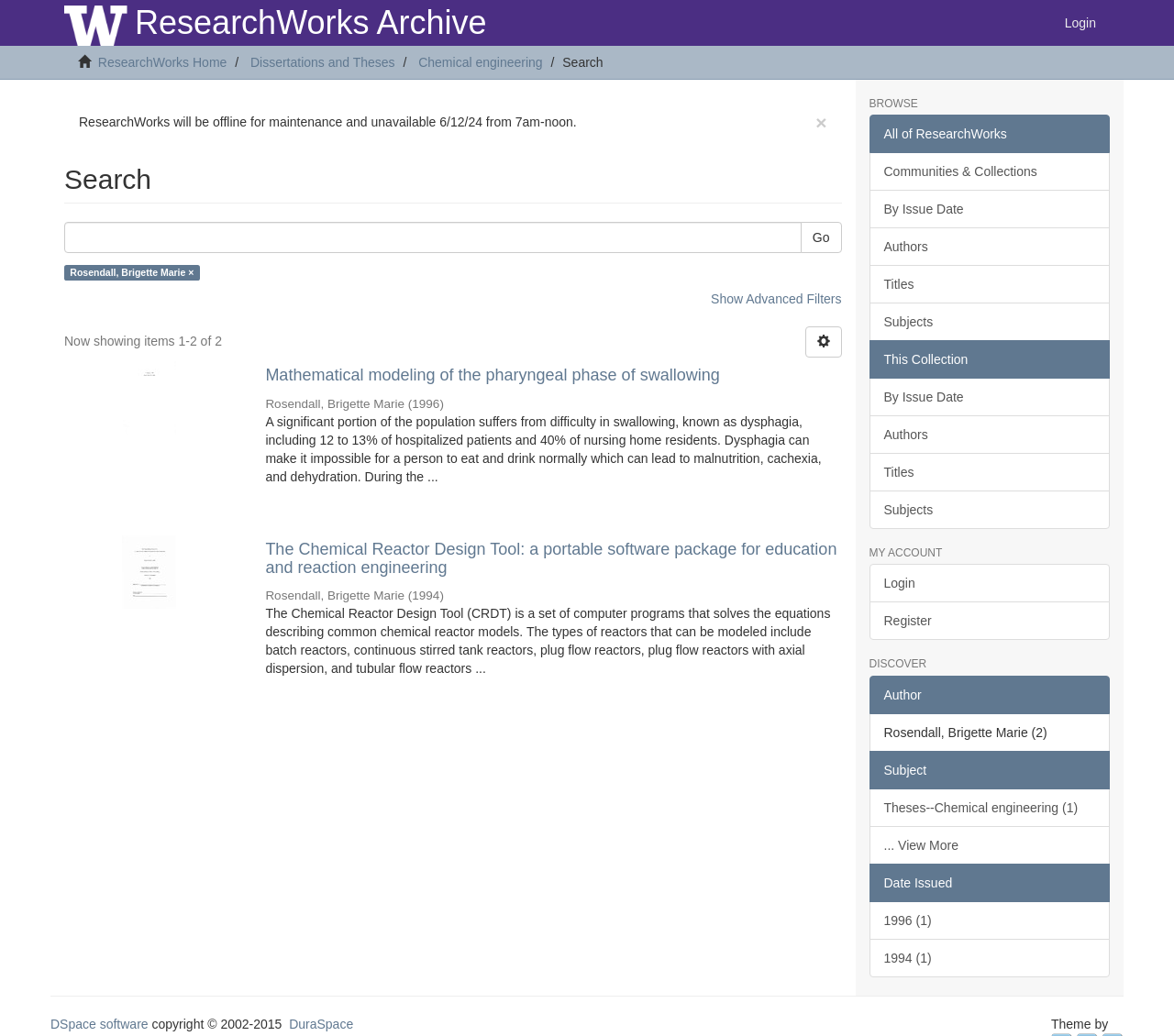Kindly determine the bounding box coordinates for the clickable area to achieve the given instruction: "View advanced filters".

[0.606, 0.281, 0.717, 0.296]